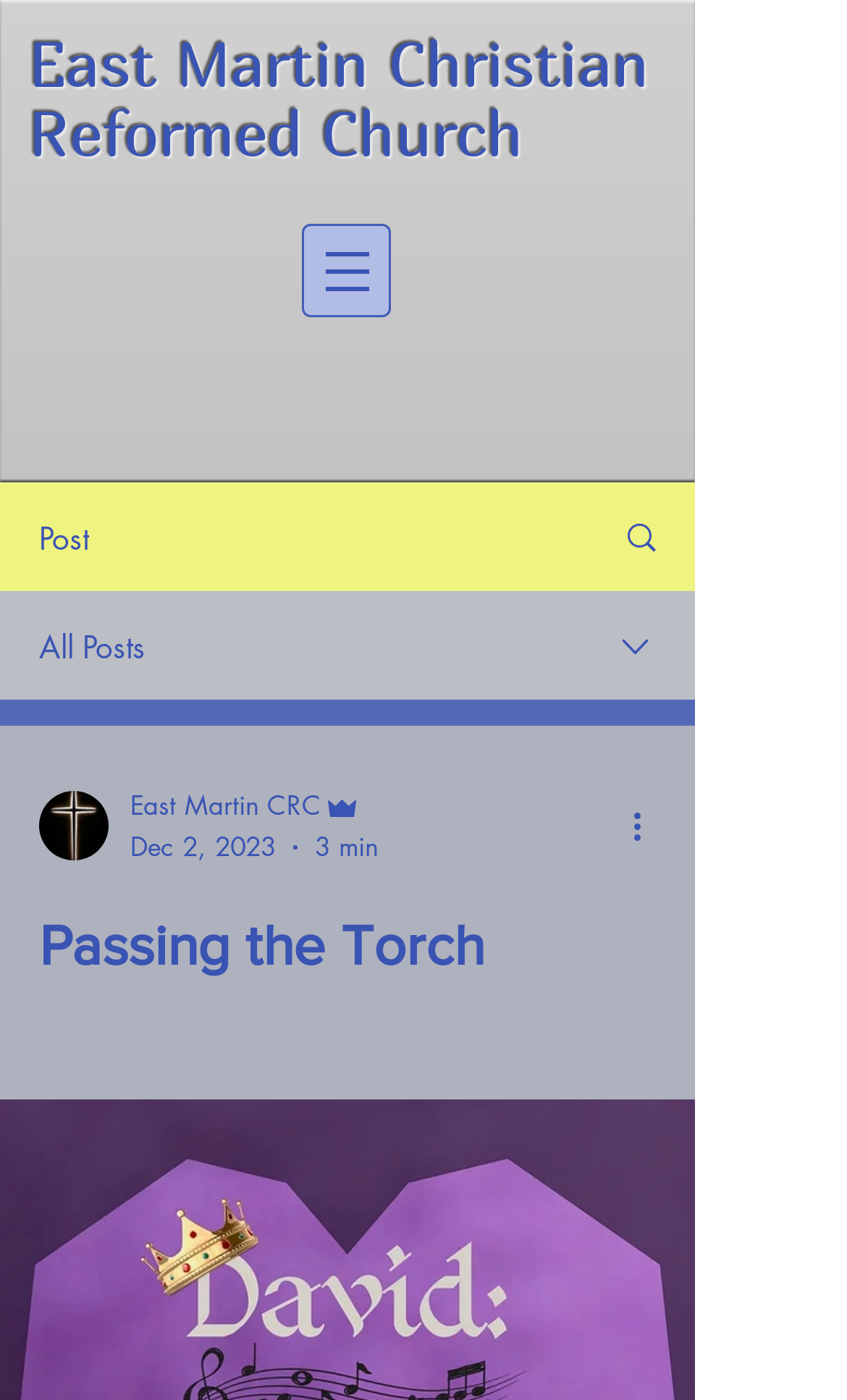How long does it take to read the post?
Please elaborate on the answer to the question with detailed information.

I found the answer by looking at the generic element with the text '3 min' which is located near the bottom of the post, indicating the estimated time to read the post.